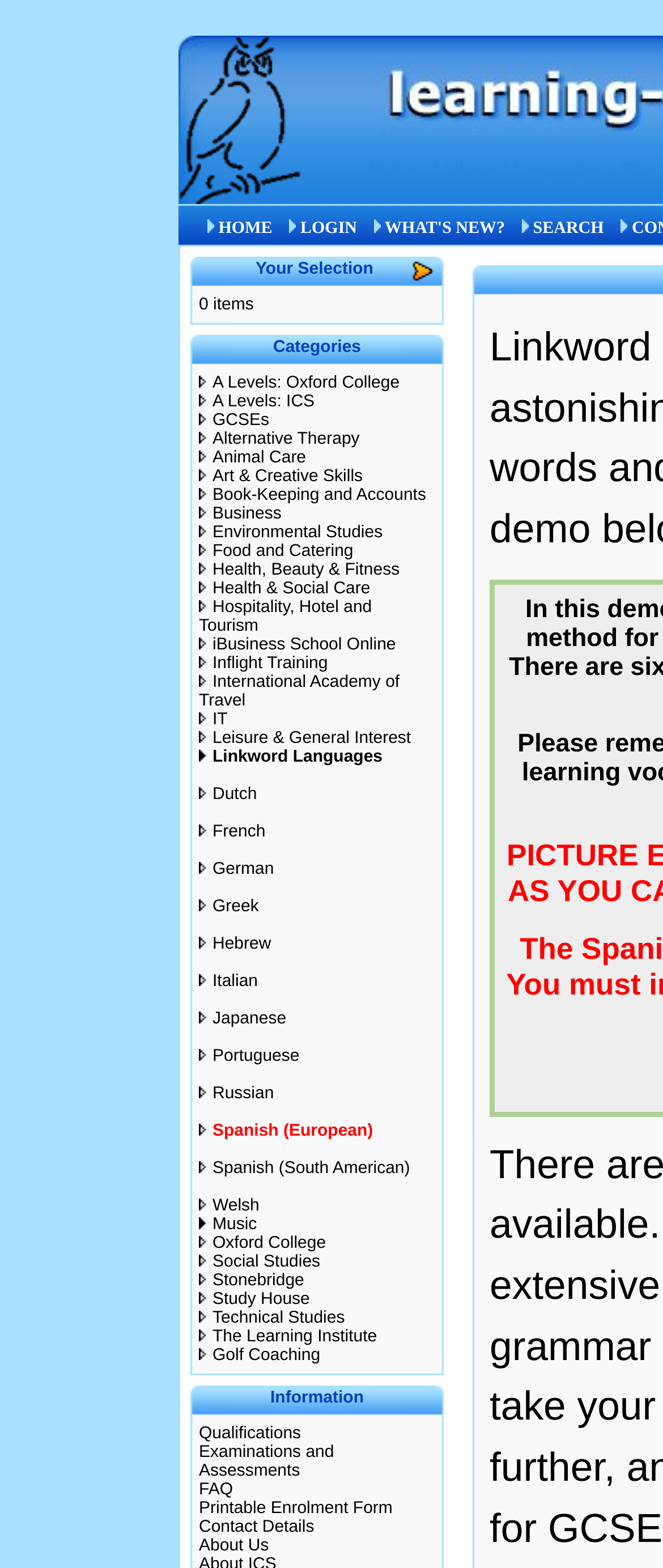Please identify the bounding box coordinates of the element on the webpage that should be clicked to follow this instruction: "click on A Levels: Oxford College". The bounding box coordinates should be given as four float numbers between 0 and 1, formatted as [left, top, right, bottom].

[0.3, 0.239, 0.603, 0.25]